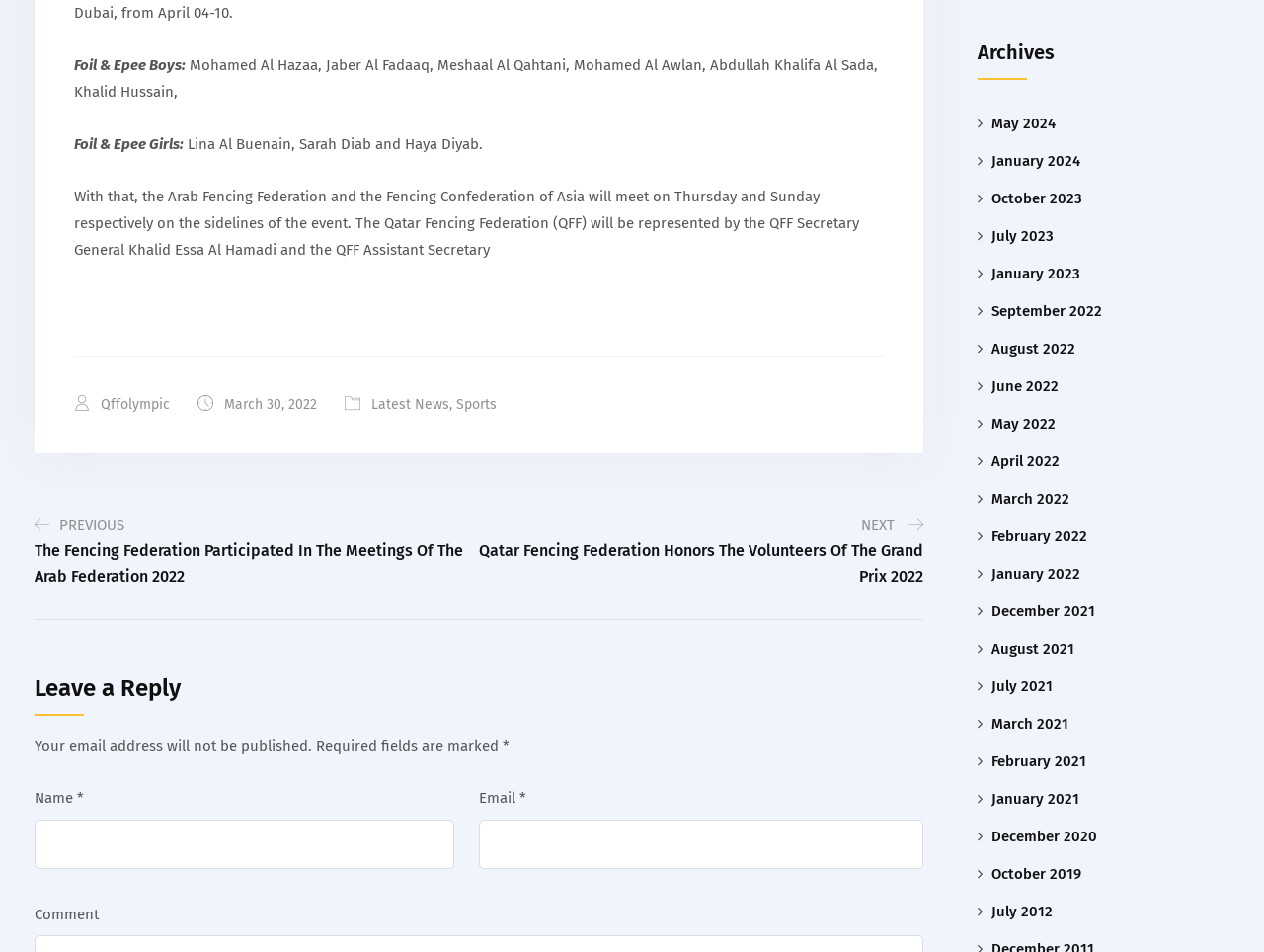Please determine the bounding box coordinates, formatted as (top-left x, top-left y, bottom-right x, bottom-right y), with all values as floating point numbers between 0 and 1. Identify the bounding box of the region described as: parent_node: Name * name="author"

[0.027, 0.861, 0.359, 0.913]